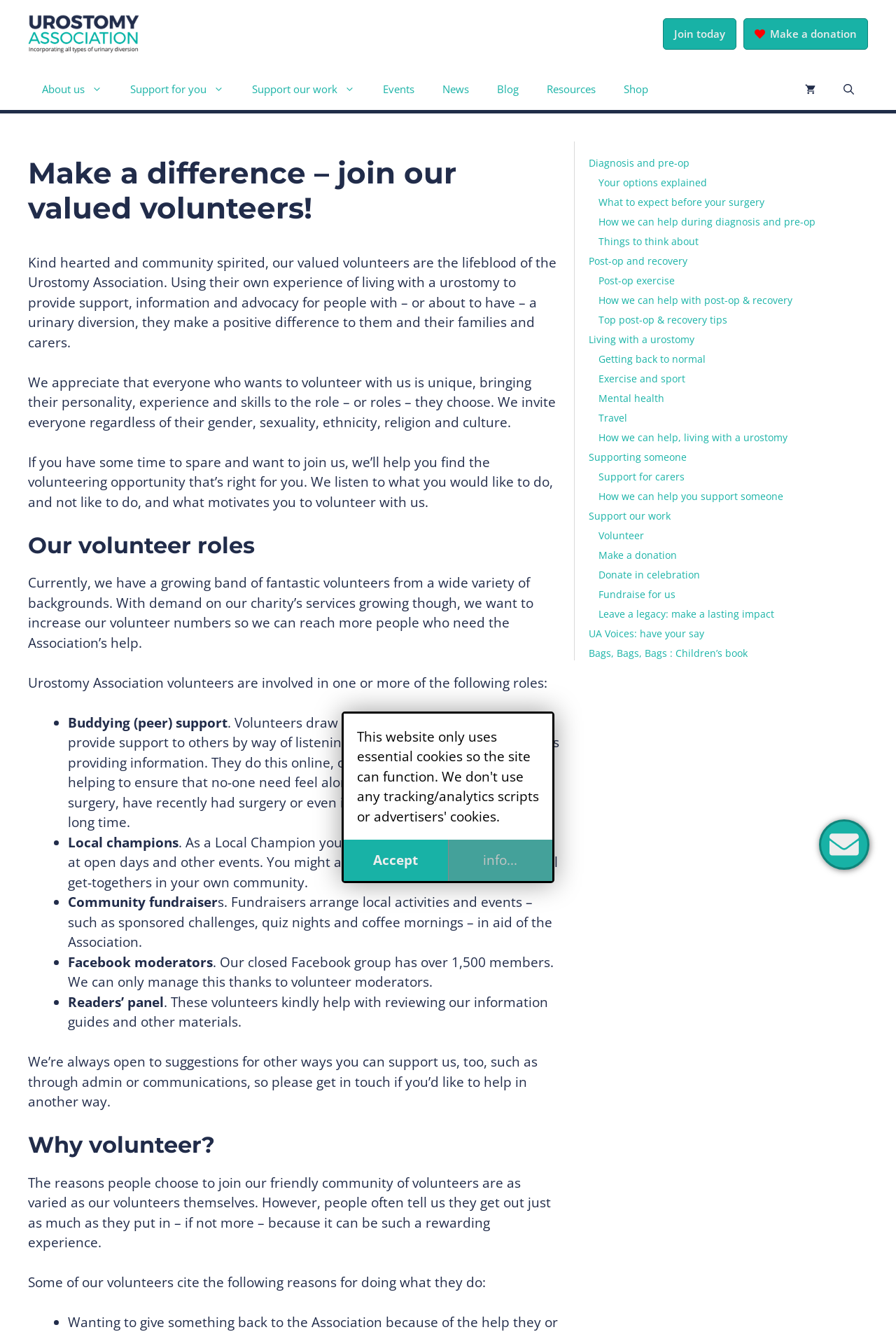Find the bounding box coordinates for the area you need to click to carry out the instruction: "Click 'Join today'". The coordinates should be four float numbers between 0 and 1, indicated as [left, top, right, bottom].

[0.739, 0.014, 0.821, 0.037]